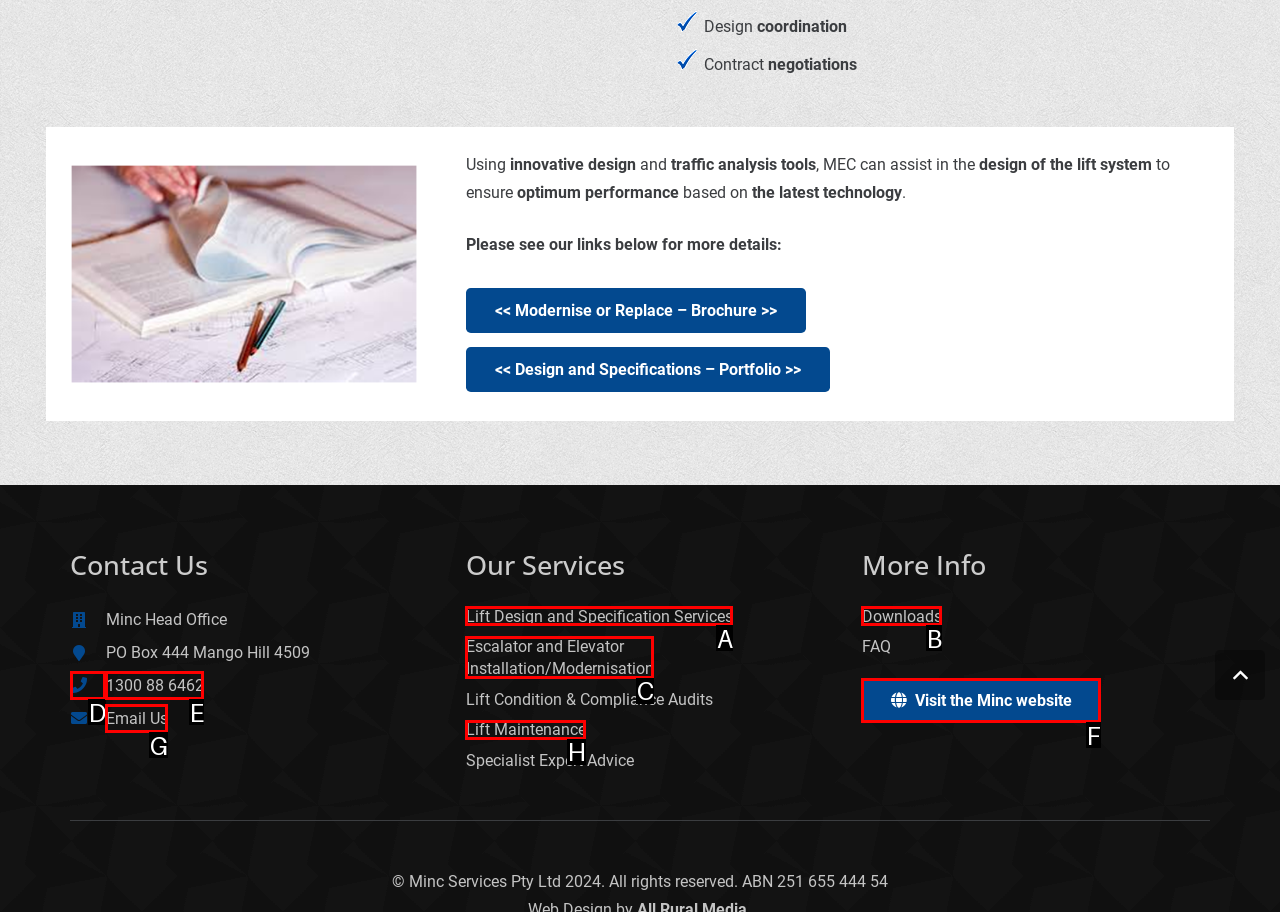Please identify the UI element that matches the description: Capitalism
Respond with the letter of the correct option.

None